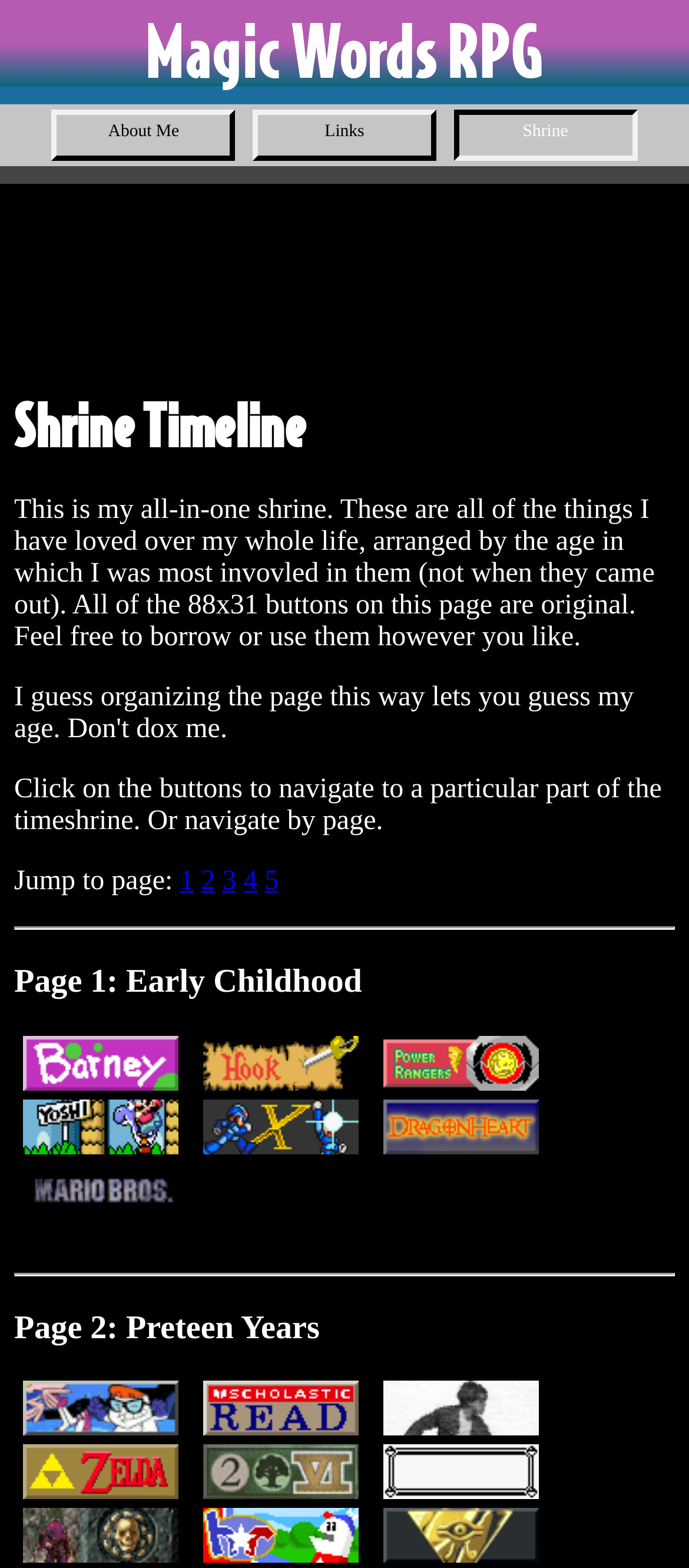Respond with a single word or phrase for the following question: 
What is the purpose of the buttons on this page?

To navigate to a particular part of the timeline